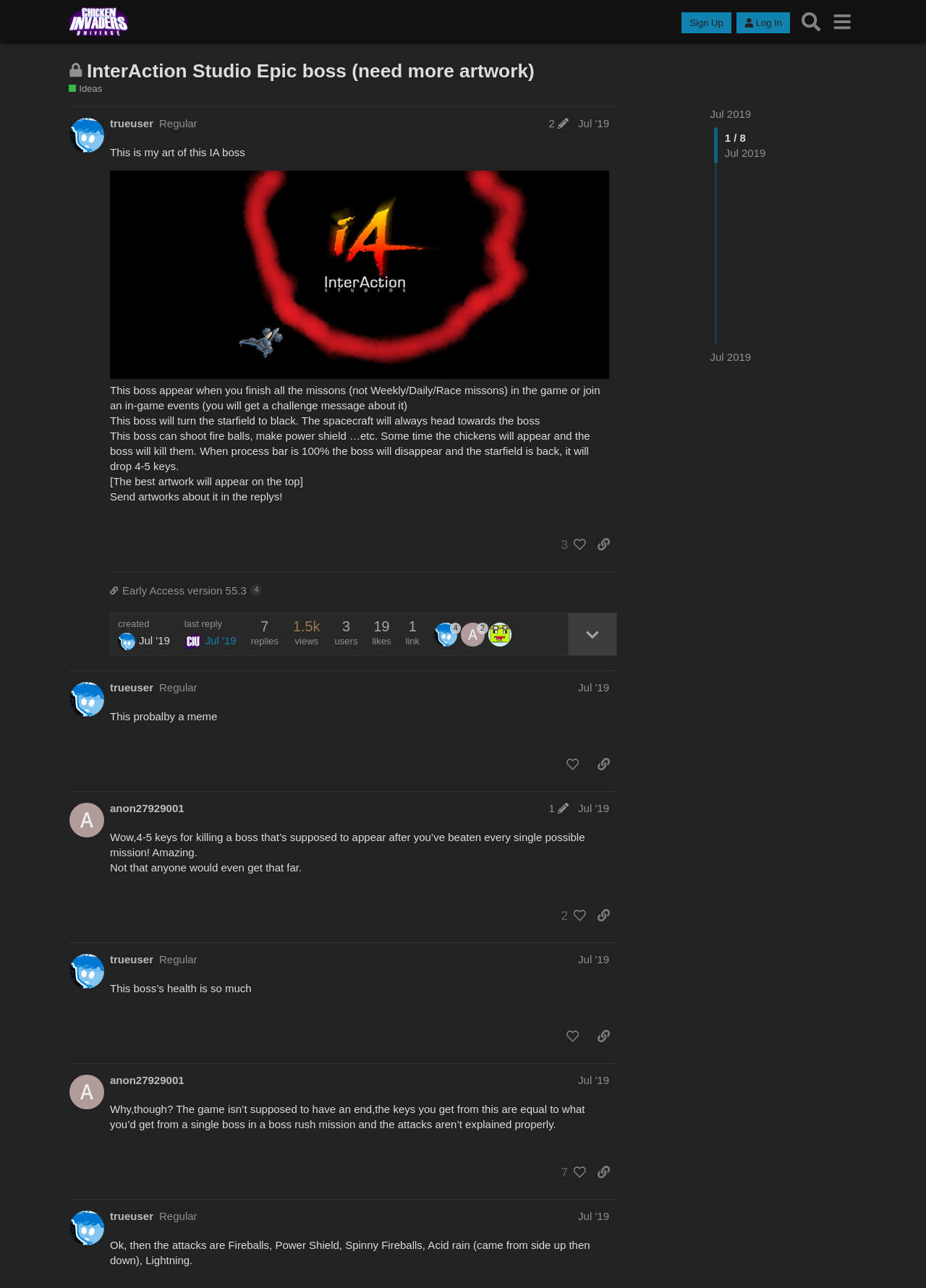Provide your answer in a single word or phrase: 
How many keys will the boss drop when defeated?

4-5 keys